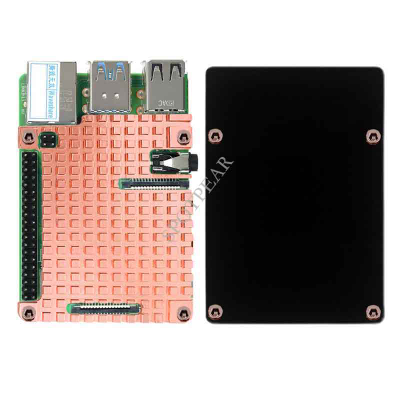Describe the image in great detail, covering all key points.

The image showcases a **Raspberry Pi 4 Model B 4B** complete with a **copper heatsink** and a **black acrylic back panel**. The copper heatsink is designed for optimal heat dissipation, enhancing the performance of the Raspberry Pi by managing thermal conditions effectively. Positioned next to the heatsink, the black acrylic back panel adds a sleek look while providing protection to the components.

In detail, the Raspberry Pi features several ports, including USB sockets, which allow for enhanced connectivity with peripherals. The underside reveals an intricate pattern designed to complement the heatsink's functionality. This product is an ideal choice for hobbyists and developers looking to improve their Raspberry Pi setup. 

It is available for purchase at a price of **$18.89**, and various product details such as the brand "Spotpear" and SKU number are provided for easy identification. This heatsink is not just a functional accessory; it serves as a stylish addition to any Raspberry Pi project, ensuring durability while maintaining aesthetic appeal.